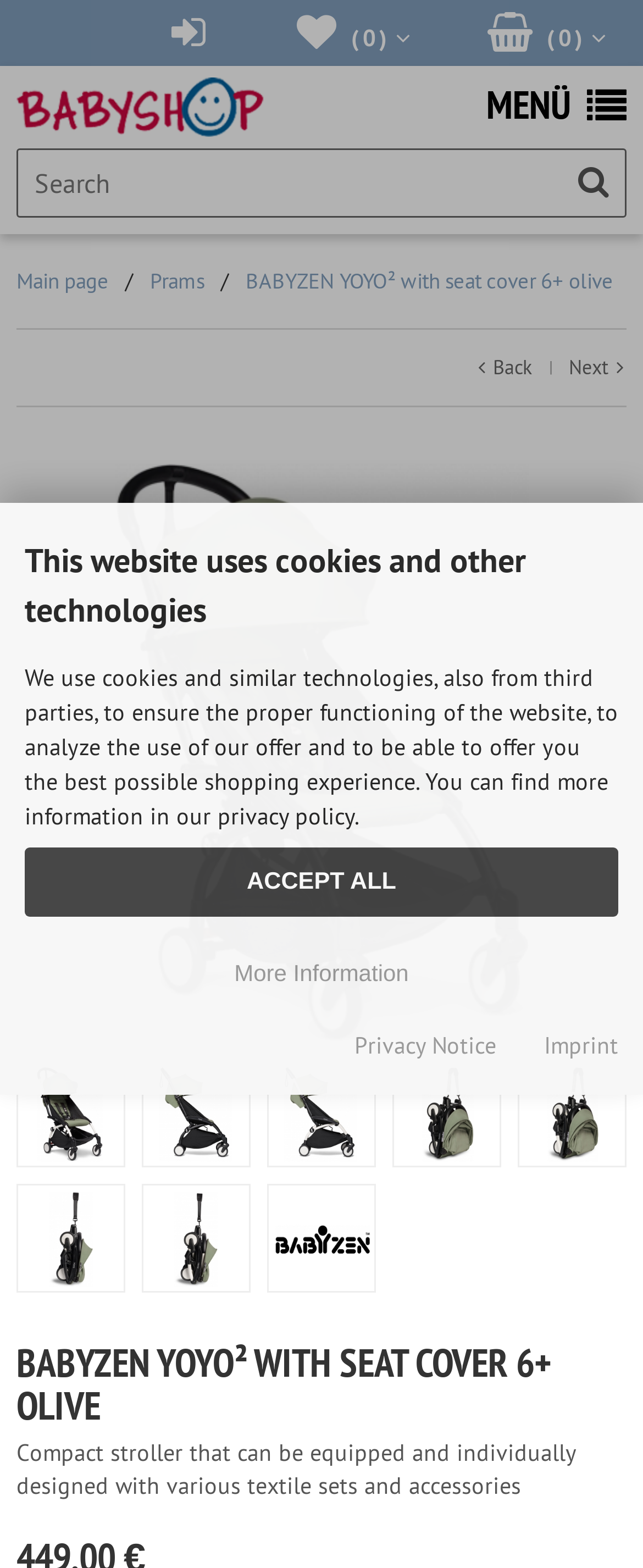Please respond in a single word or phrase: 
How many images of the product are displayed?

6